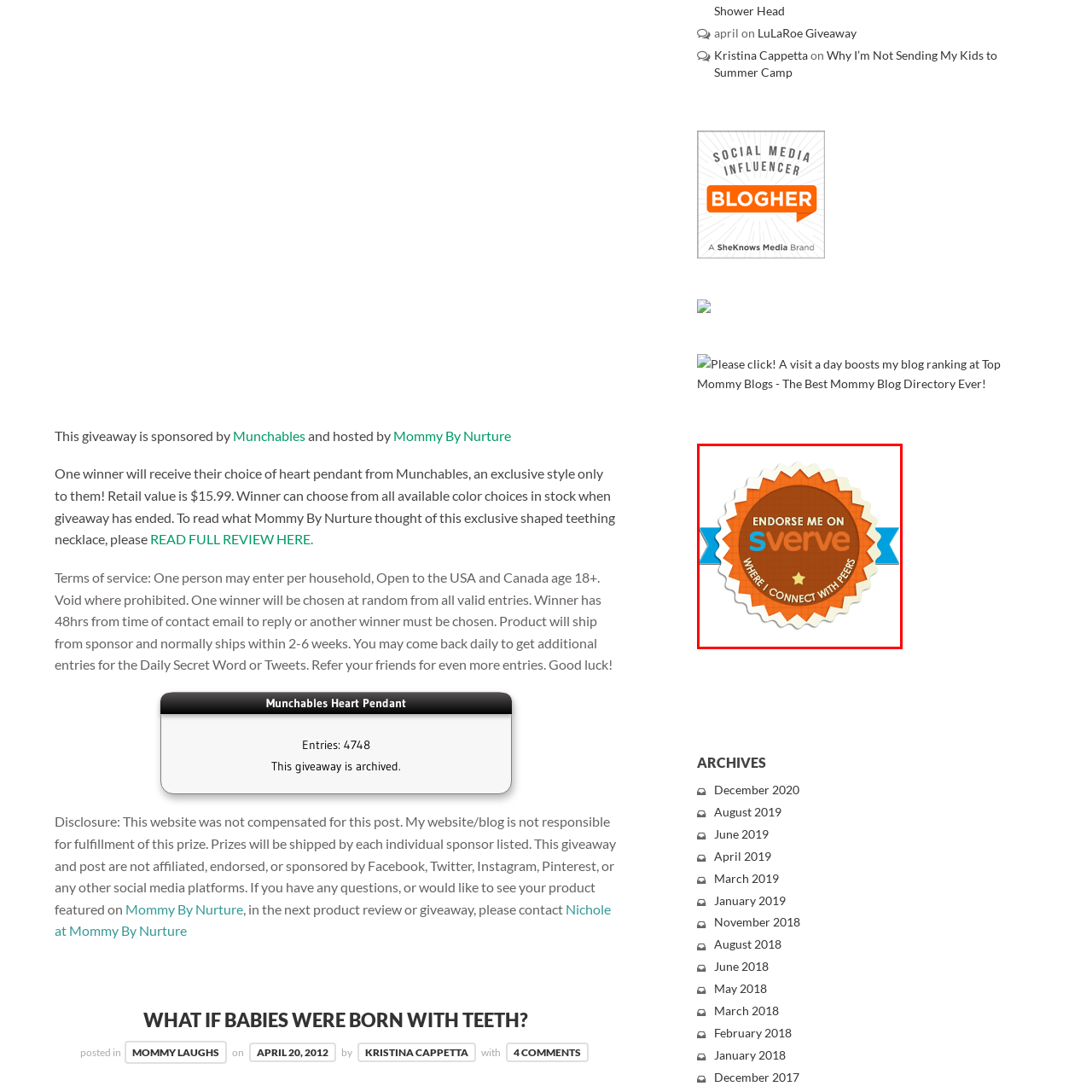Observe the image within the red boundary, What is the color of the text 'ENDORSE ME ON'? Respond with a one-word or short phrase answer.

White